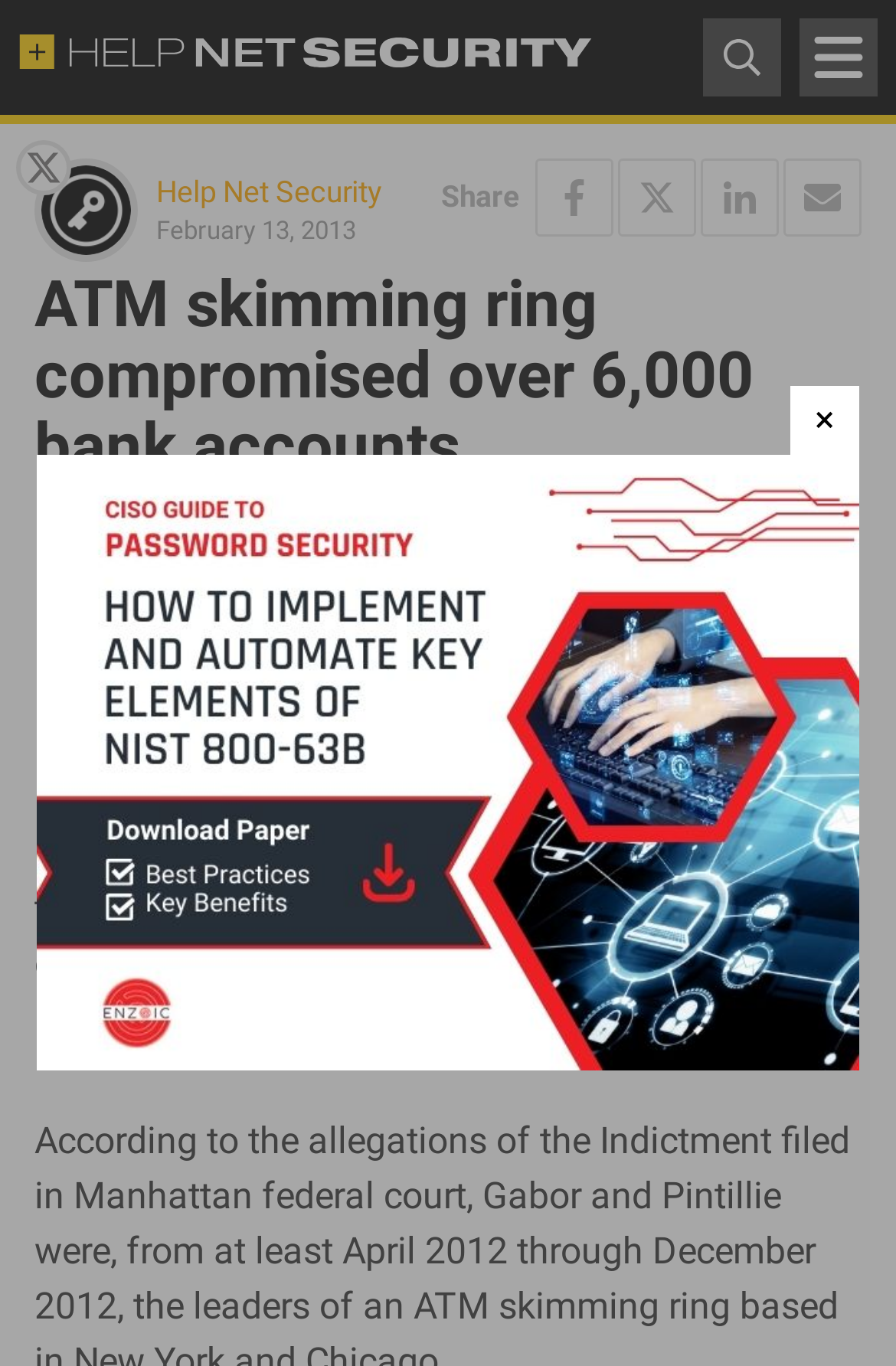Please identify the bounding box coordinates of the region to click in order to complete the given instruction: "Close the dialog". The coordinates should be four float numbers between 0 and 1, i.e., [left, top, right, bottom].

[0.882, 0.282, 0.959, 0.333]